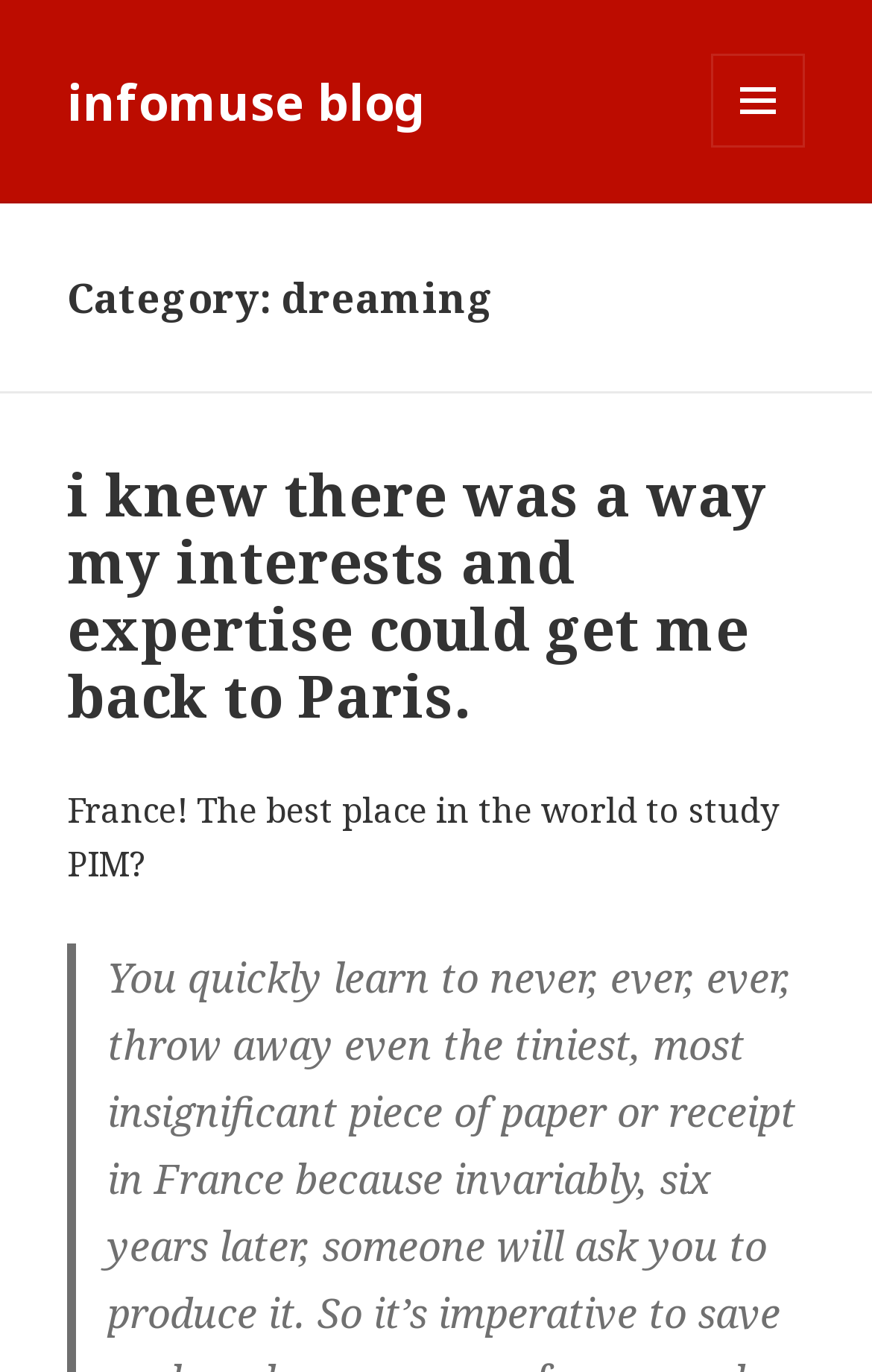Identify the coordinates of the bounding box for the element described below: "Menu and widgets". Return the coordinates as four float numbers between 0 and 1: [left, top, right, bottom].

[0.815, 0.039, 0.923, 0.108]